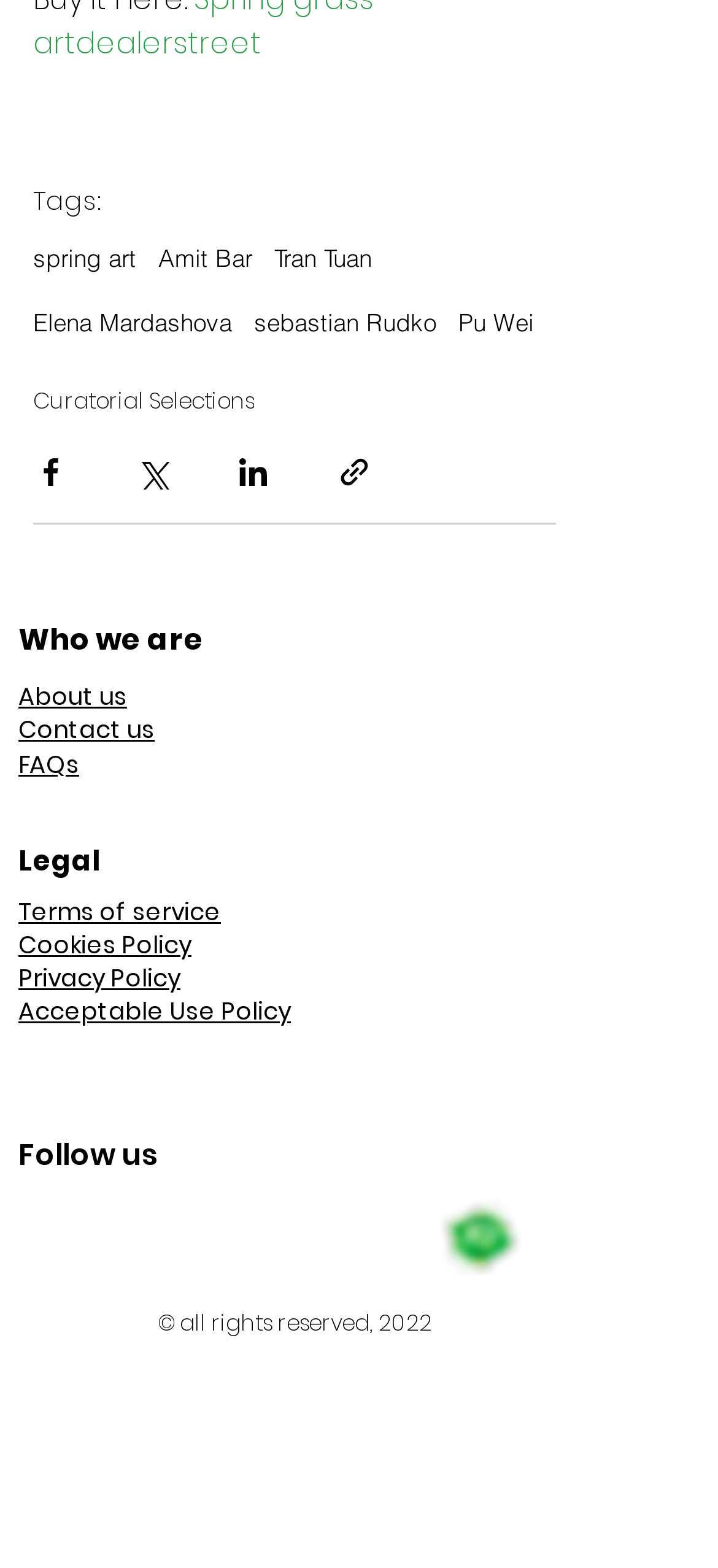Using the provided description: "Elena Mardashova", find the bounding box coordinates of the corresponding UI element. The output should be four float numbers between 0 and 1, in the format [left, top, right, bottom].

[0.046, 0.196, 0.323, 0.215]